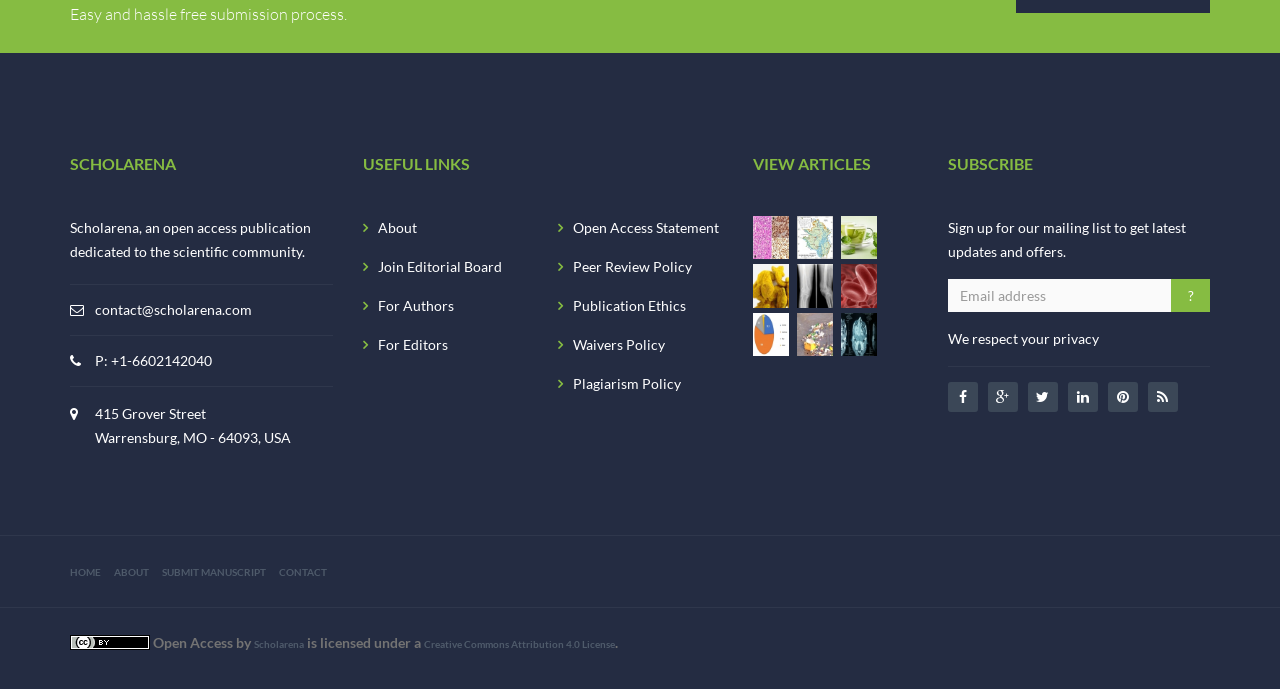What is the license under which the content is published?
Use the image to give a comprehensive and detailed response to the question.

I found the answer by looking at the bottom section of the webpage, where it says 'Open Access by Scholarena is licensed under a Creative Commons Attribution 4.0 License', indicating that the content is published under the Creative Commons Attribution 4.0 License.